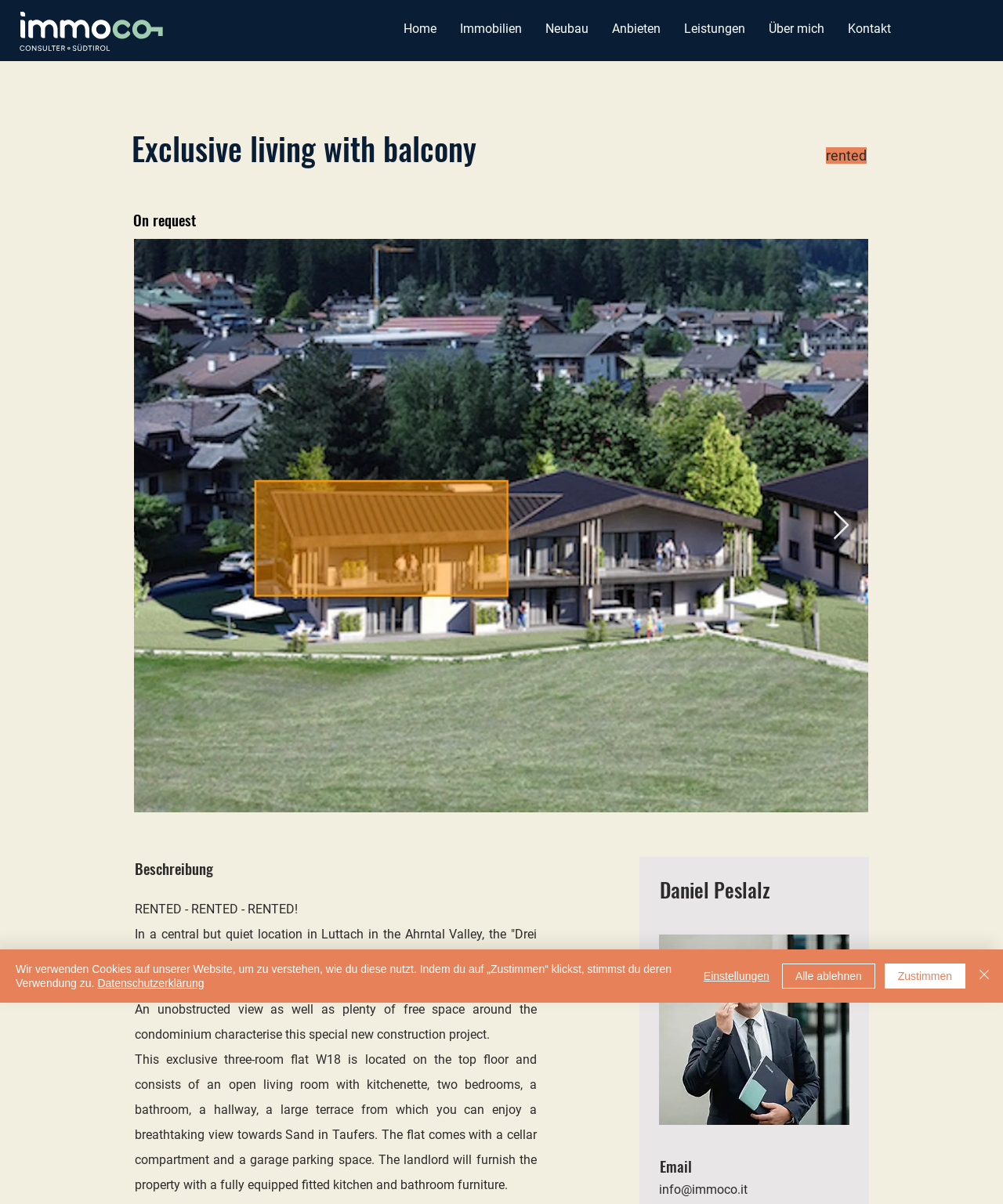How many residential units are in the 'Drei Linden' complex?
Please analyze the image and answer the question with as much detail as possible.

The webpage description states that the 'Drei Linden' residential complex is currently being built with only six autonomous and high-quality residential units, which implies that there are six units in total.